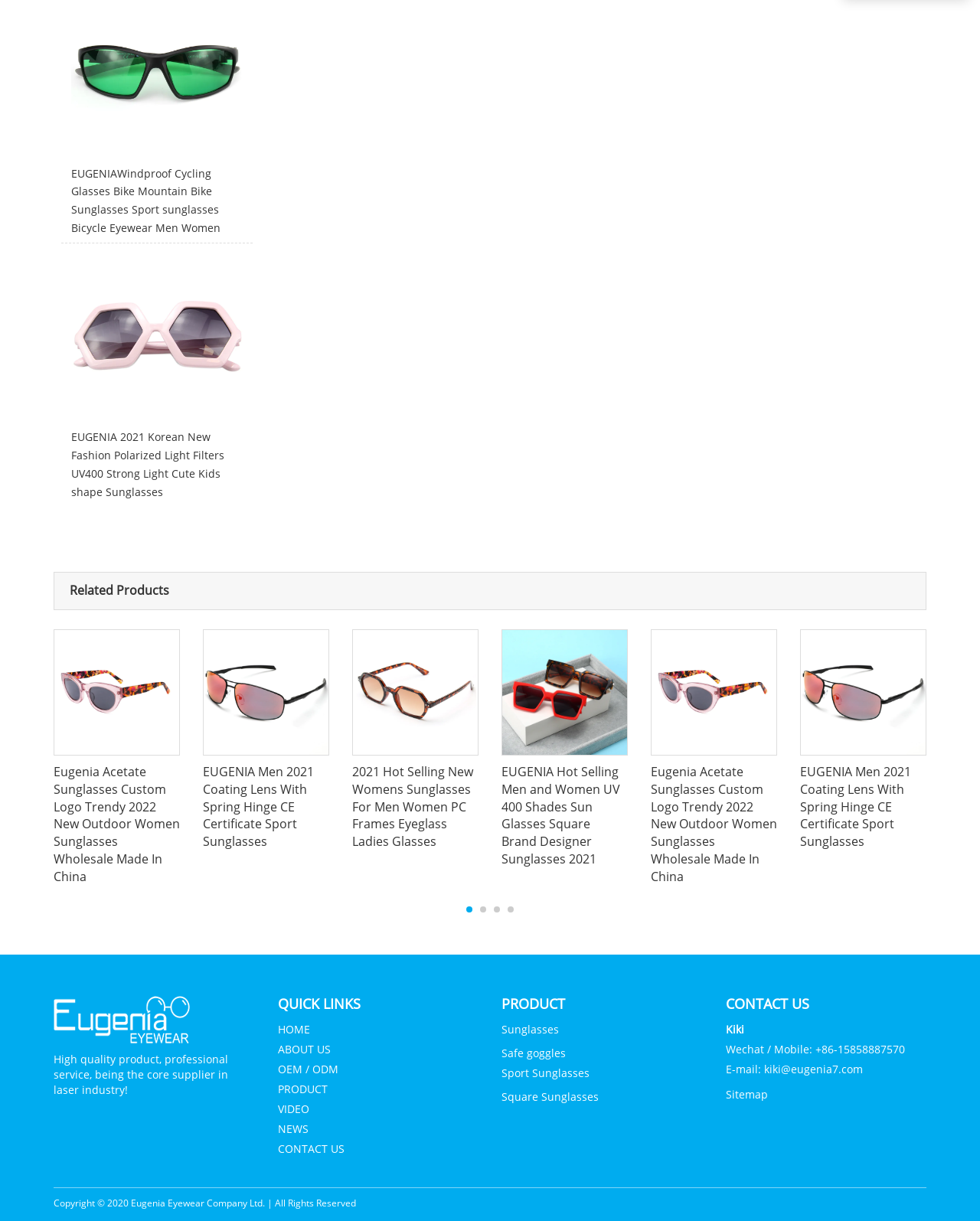Answer the question with a single word or phrase: 
What is the category of the product?

Sunglasses